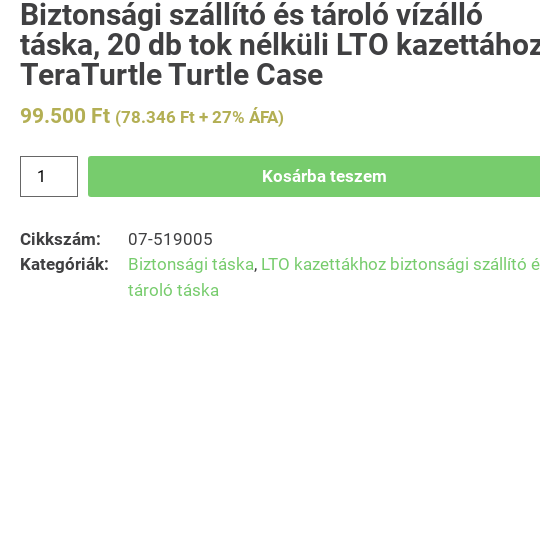Thoroughly describe what you see in the image.

This image showcases the **TeraTurtle Turtle Case**, a waterproof and impact-resistant storage and transport case designed to accommodate up to 20 LTO cartridges without jewel cases. The product is priced at **99,500 Ft**, which includes **78,346 Ft + 27% VAT**. The listing includes vital details such as the product code **07-519005** and categorizes it under "Biztonsági táska" (security bag) and "LTO kazettákhoz biztonsági szállító és tároló táska" (security transport and storage bag for LTO cartridges). A quantity selection option is available, alongside a green button labeled "Kosárba teszem" for adding the item to the shopping cart, making it user-friendly for potential buyers.